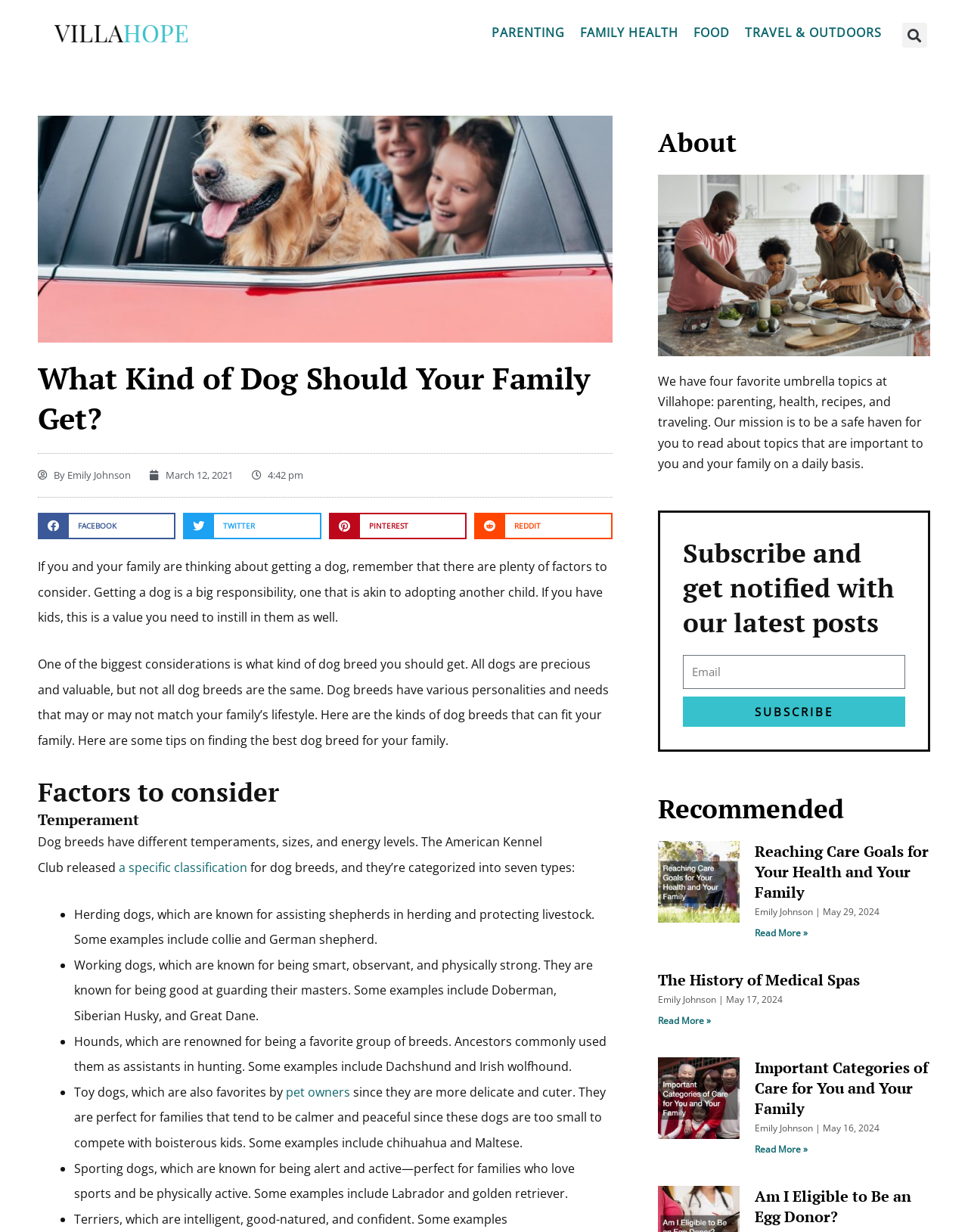Please identify the bounding box coordinates of the element's region that needs to be clicked to fulfill the following instruction: "Read more about Reaching Care Goals for Your Health and Your Family". The bounding box coordinates should consist of four float numbers between 0 and 1, i.e., [left, top, right, bottom].

[0.78, 0.752, 0.834, 0.762]